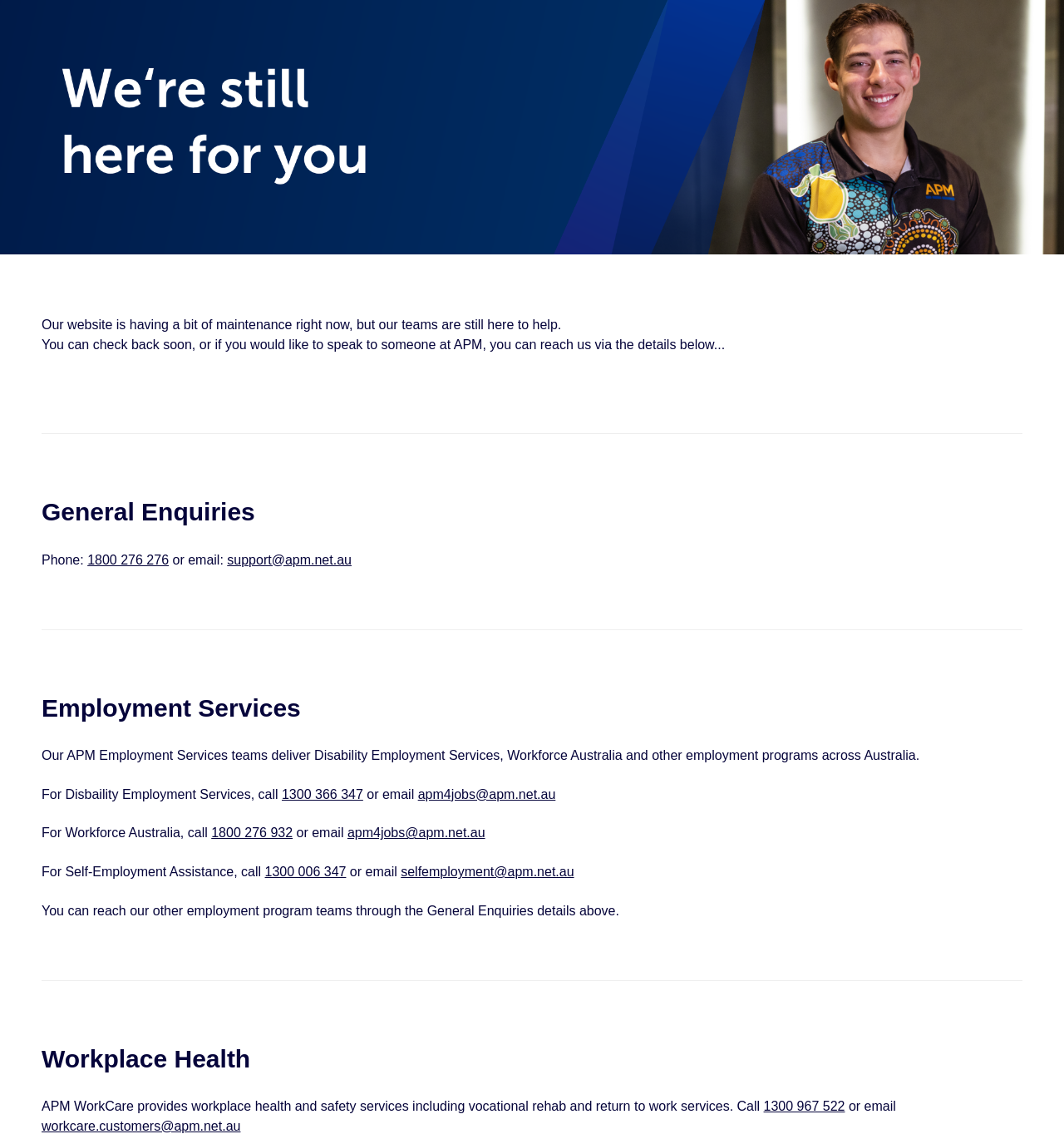Determine the bounding box coordinates of the clickable region to follow the instruction: "Call for General Enquiries".

[0.039, 0.487, 0.159, 0.5]